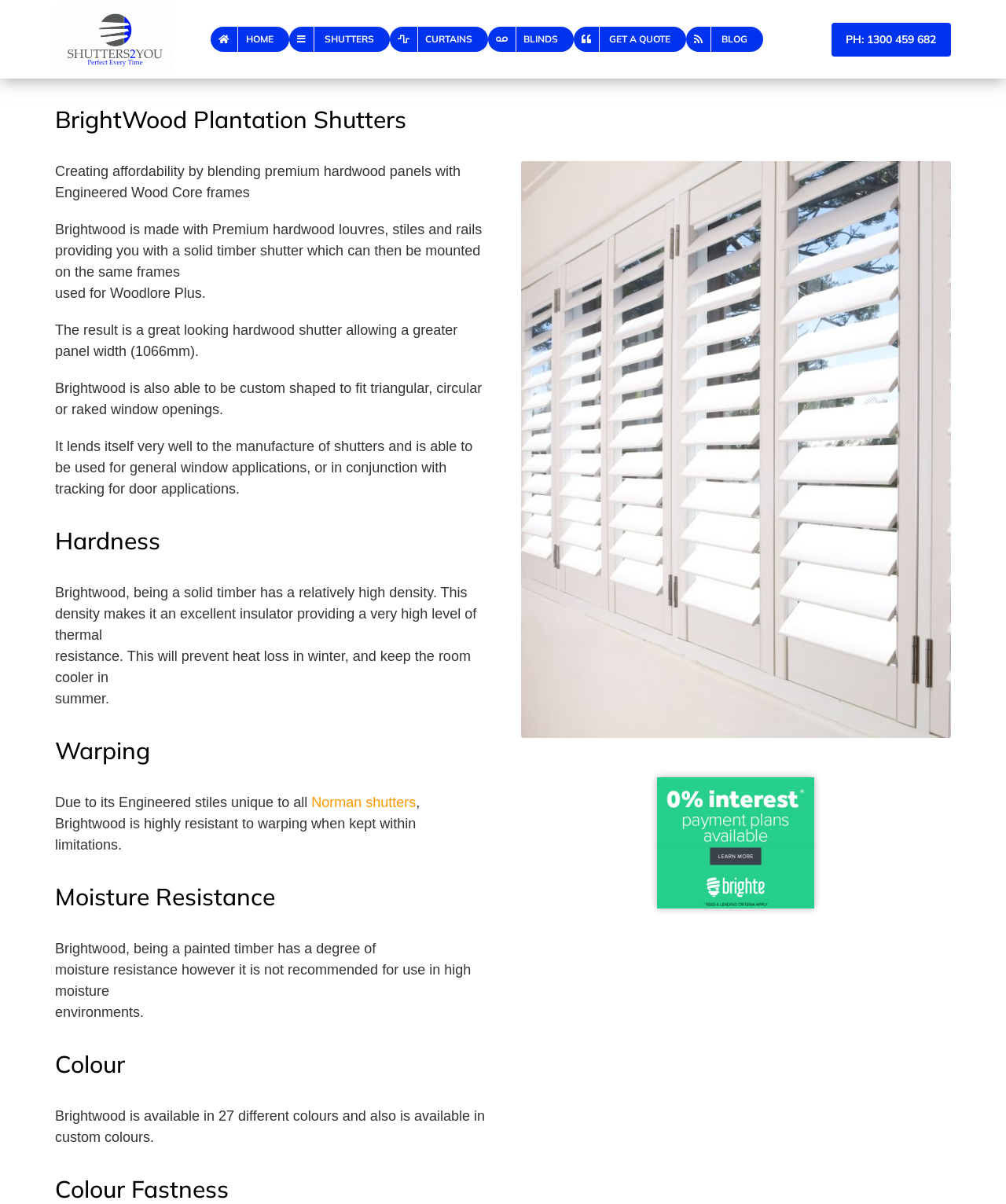Please identify the bounding box coordinates for the region that you need to click to follow this instruction: "Get a quote".

[0.57, 0.0, 0.682, 0.065]